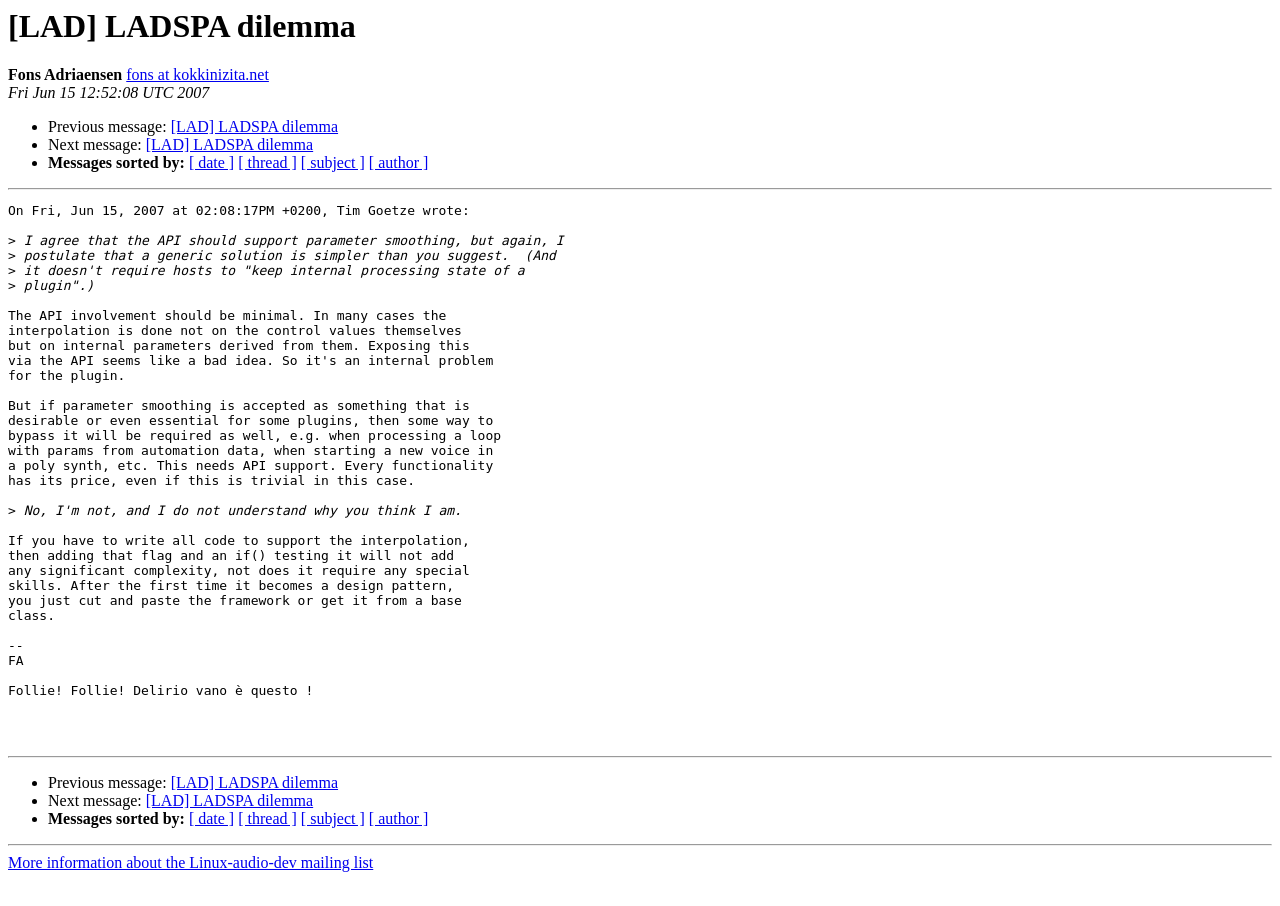Refer to the screenshot and give an in-depth answer to this question: What is the subject of the message?

The subject of the message can be found by looking at the link element '[LAD] LADSPA dilemma' which is located above the message body.